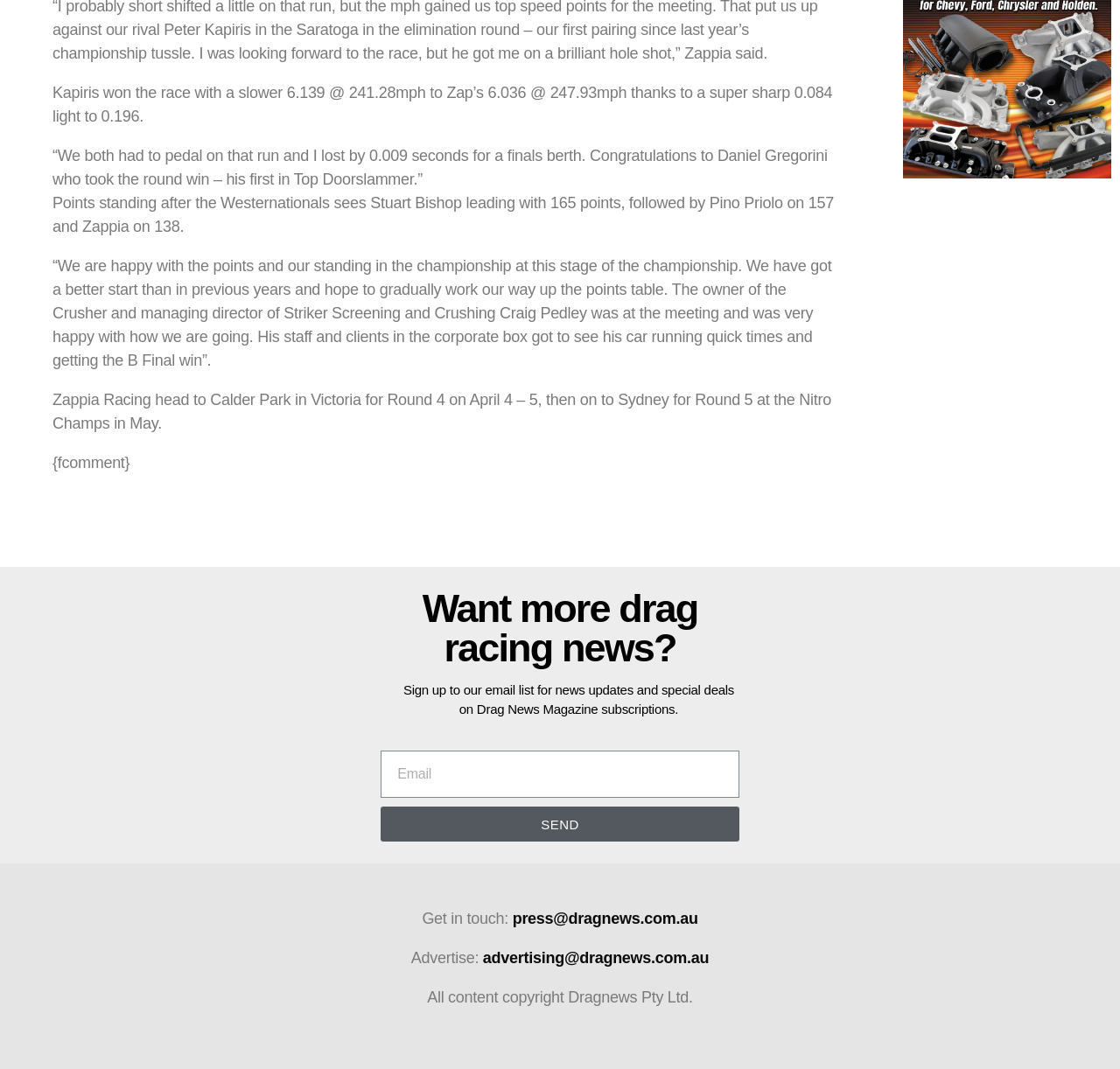Please respond to the question with a concise word or phrase:
What can you do to get news updates and special deals?

Sign up to the email list